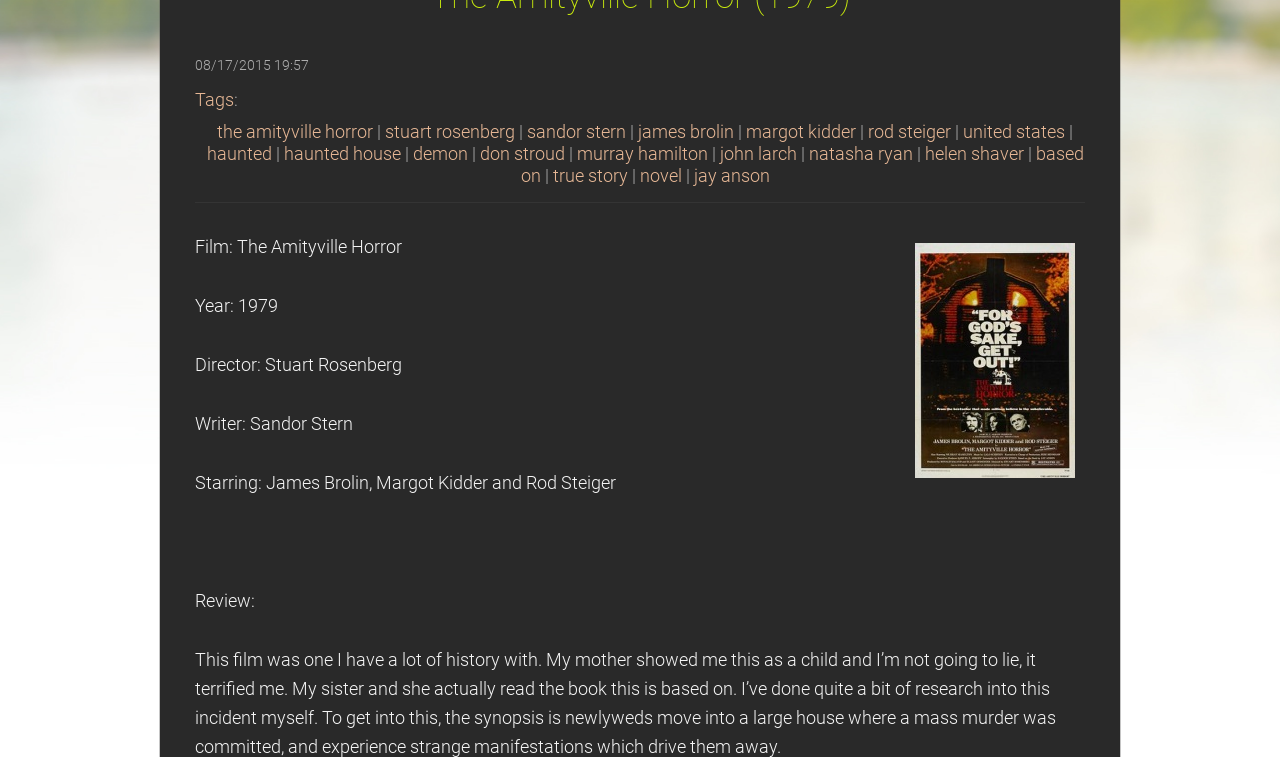Specify the bounding box coordinates (top-left x, top-left y, bottom-right x, bottom-right y) of the UI element in the screenshot that matches this description: natasha ryan

[0.632, 0.19, 0.713, 0.216]